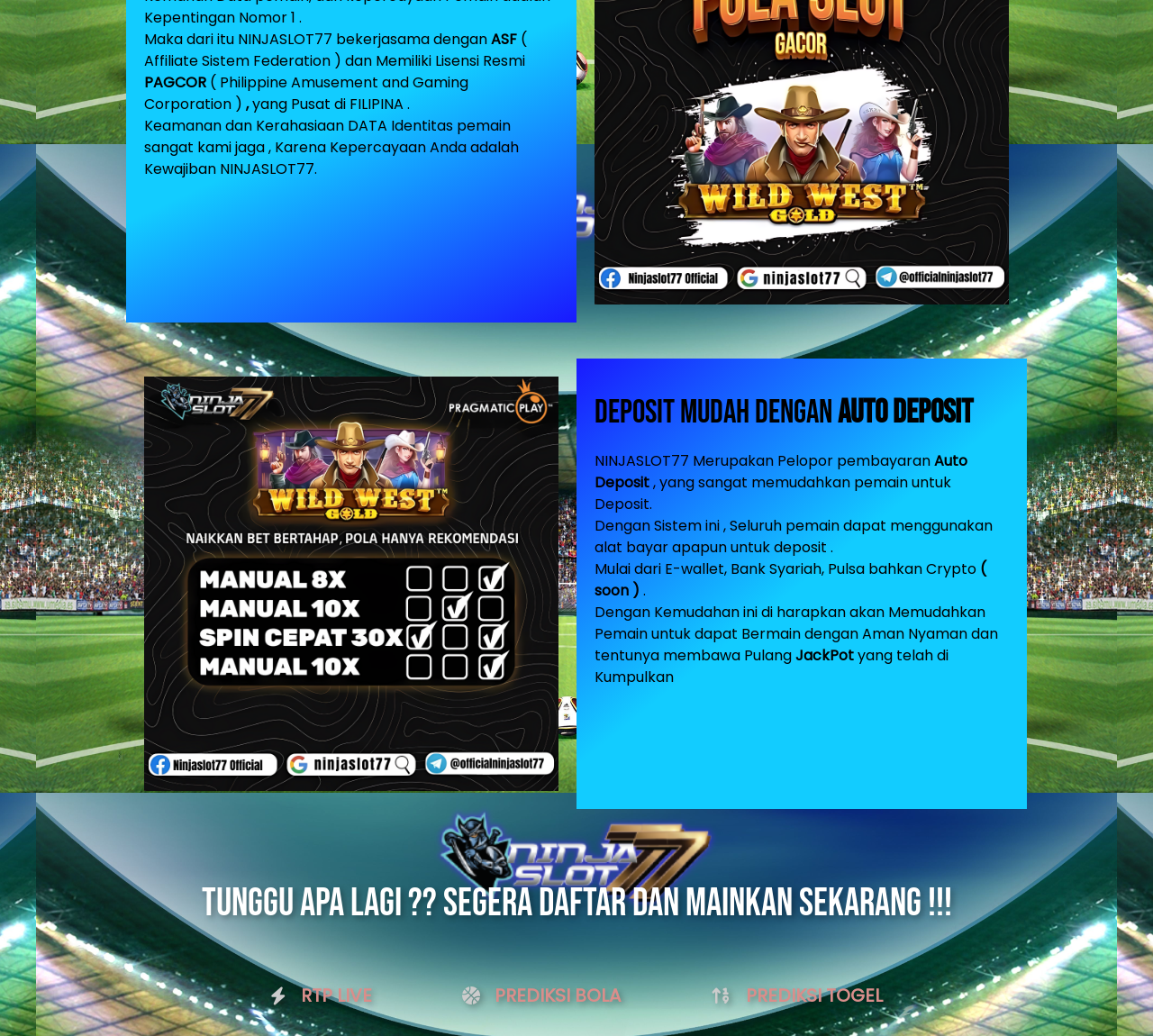What is the call-to-action in the link at the bottom of the page?
Kindly give a detailed and elaborate answer to the question.

The answer can be found in the link element that says 'TUNGGU APA LAGI?? SEGERA DAFTAR DAN MAINKAN SEKARANG!!!'. This is a call-to-action that encourages users to register and play now.